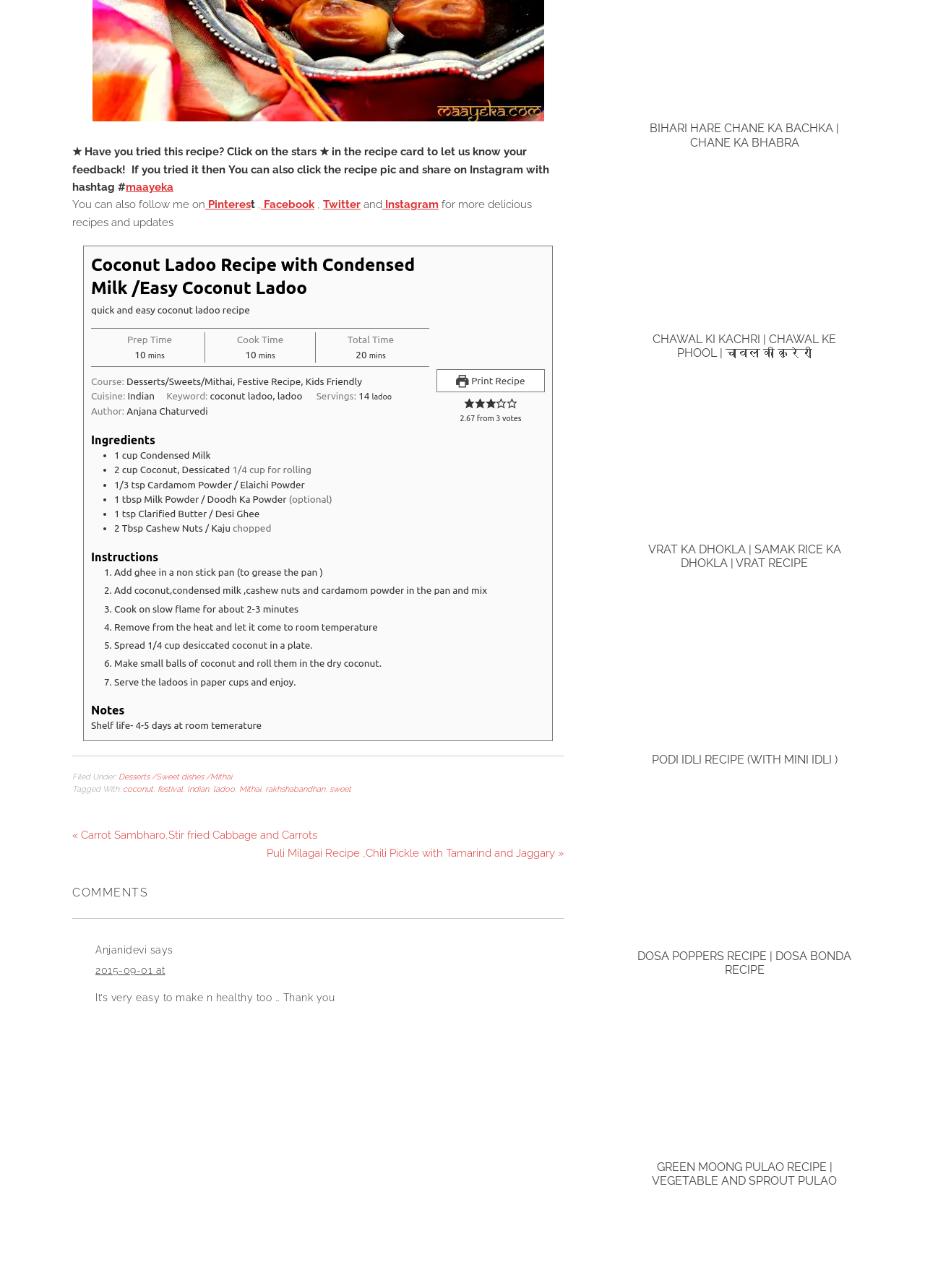Refer to the screenshot and answer the following question in detail:
What is the rating of this recipe?

The rating of this recipe can be found in the section where users can rate the recipe. The current rating is 2.67 out of 5 stars, based on 3 votes.